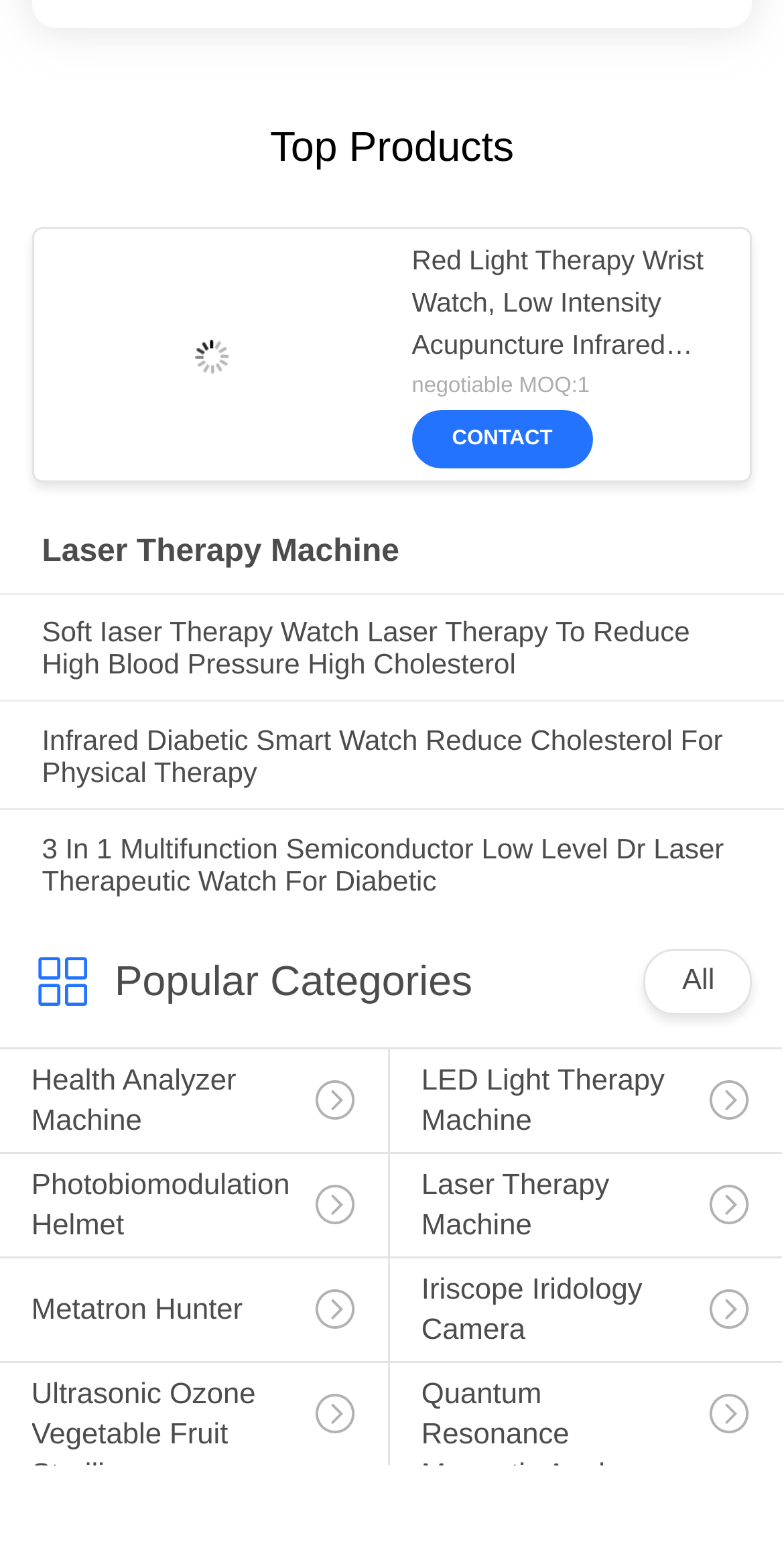Please respond in a single word or phrase: 
What is the top product?

Red Light Therapy Wrist Watch